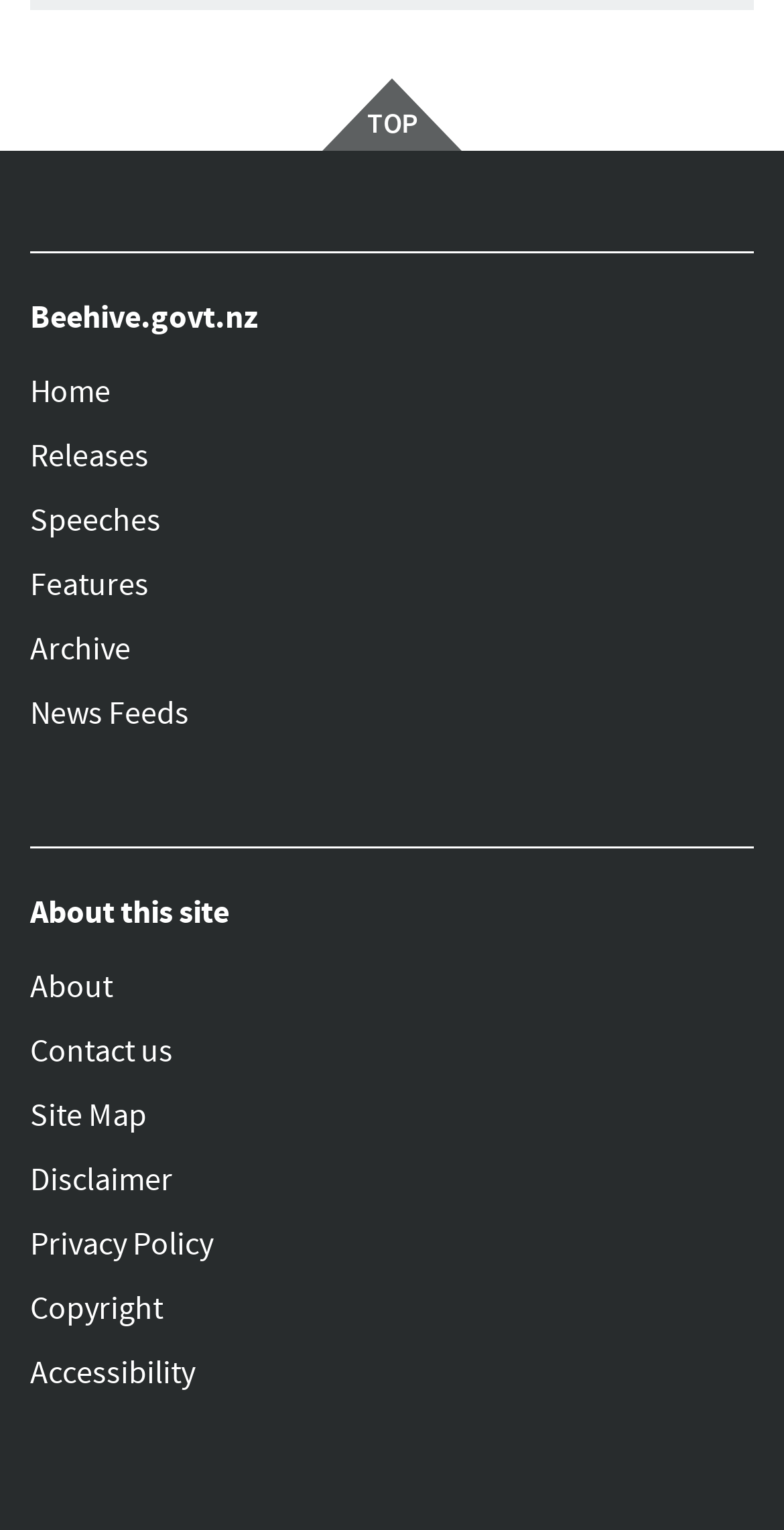Give a concise answer of one word or phrase to the question: 
What is the name of the website?

Beehive.govt.nz